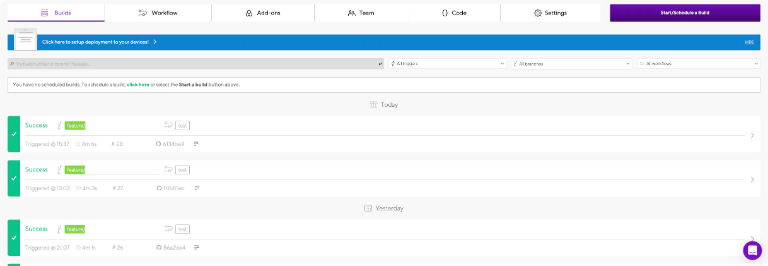Generate a detailed explanation of the scene depicted in the image.

The image showcases the Bitrise Dashboard, a user interface for monitoring build processes. Prominently displayed are sections that categorize recent builds into "Today" and "Yesterday," with completion statuses marked as "Success." Each build entry includes details such as the time of triggering and associated job numbers. The dashboard is designed with navigation tabs at the top, offering shortcuts to key functionalities like Workflows, Team management, Code settings, and more, enhancing user experience. This interface effectively provides an at-a-glance overview of build success rates, aiding in efficient project management and team collaboration. The streamlined layout ensures users can easily access vital information regarding their application development processes.